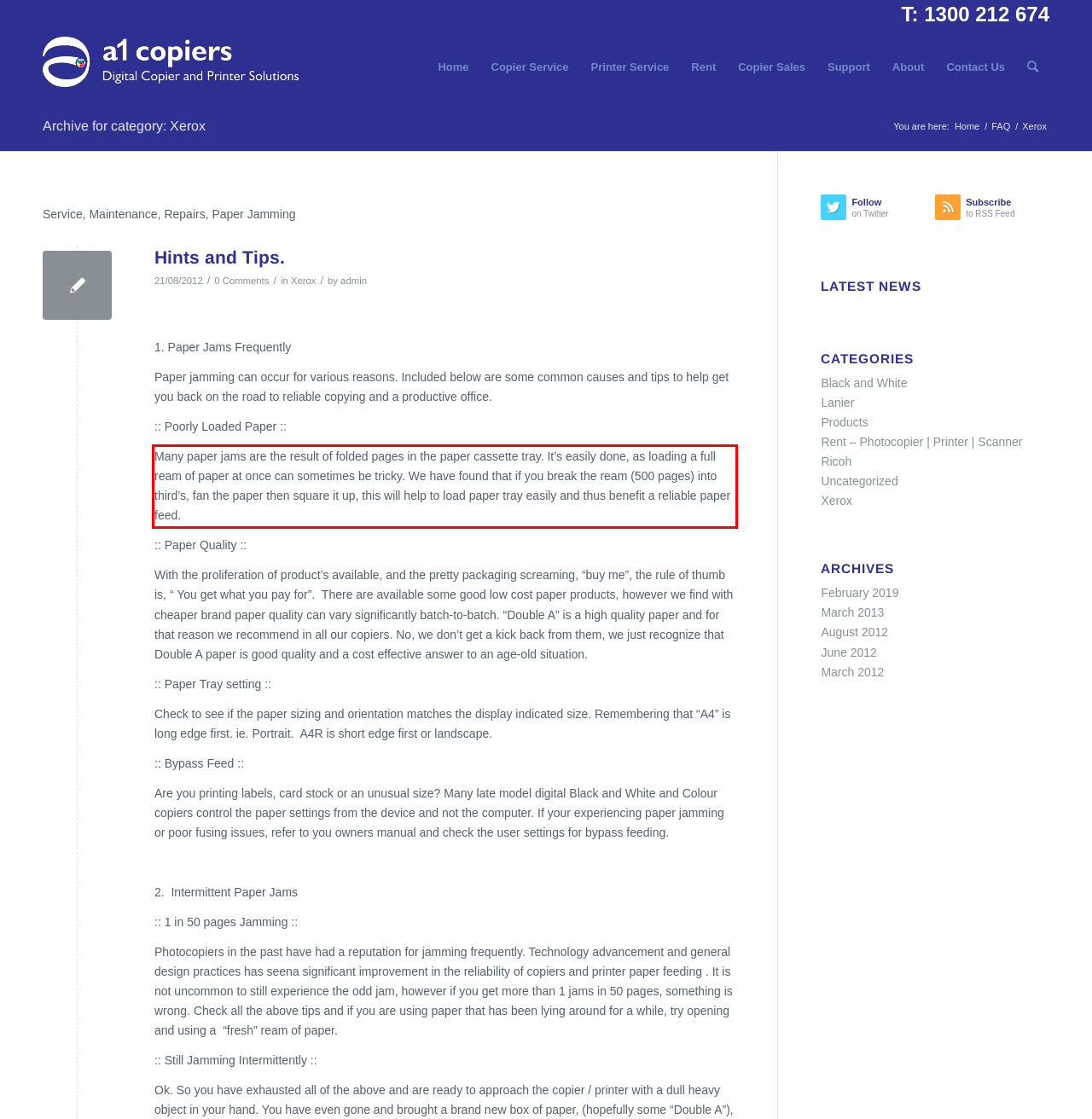Identify and extract the text within the red rectangle in the screenshot of the webpage.

Many paper jams are the result of folded pages in the paper cassette tray. It’s easily done, as loading a full ream of paper at once can sometimes be tricky. We have found that if you break the ream (500 pages) into third’s, fan the paper then square it up, this will help to load paper tray easily and thus benefit a reliable paper feed.